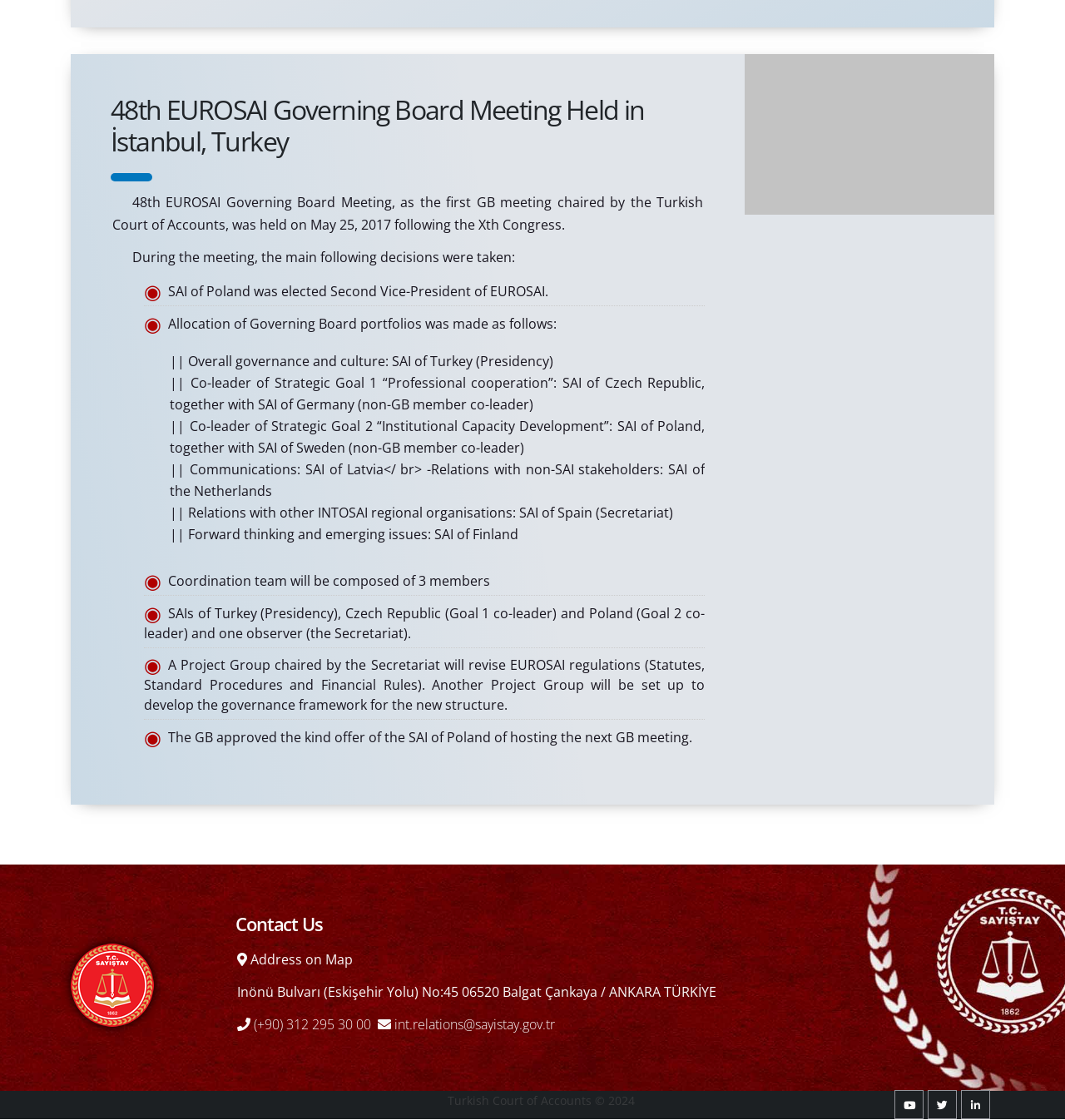Identify the bounding box coordinates of the element to click to follow this instruction: 'Read the article about the 48th EUROSAI Governing Board Meeting'. Ensure the coordinates are four float values between 0 and 1, provided as [left, top, right, bottom].

[0.104, 0.084, 0.662, 0.141]